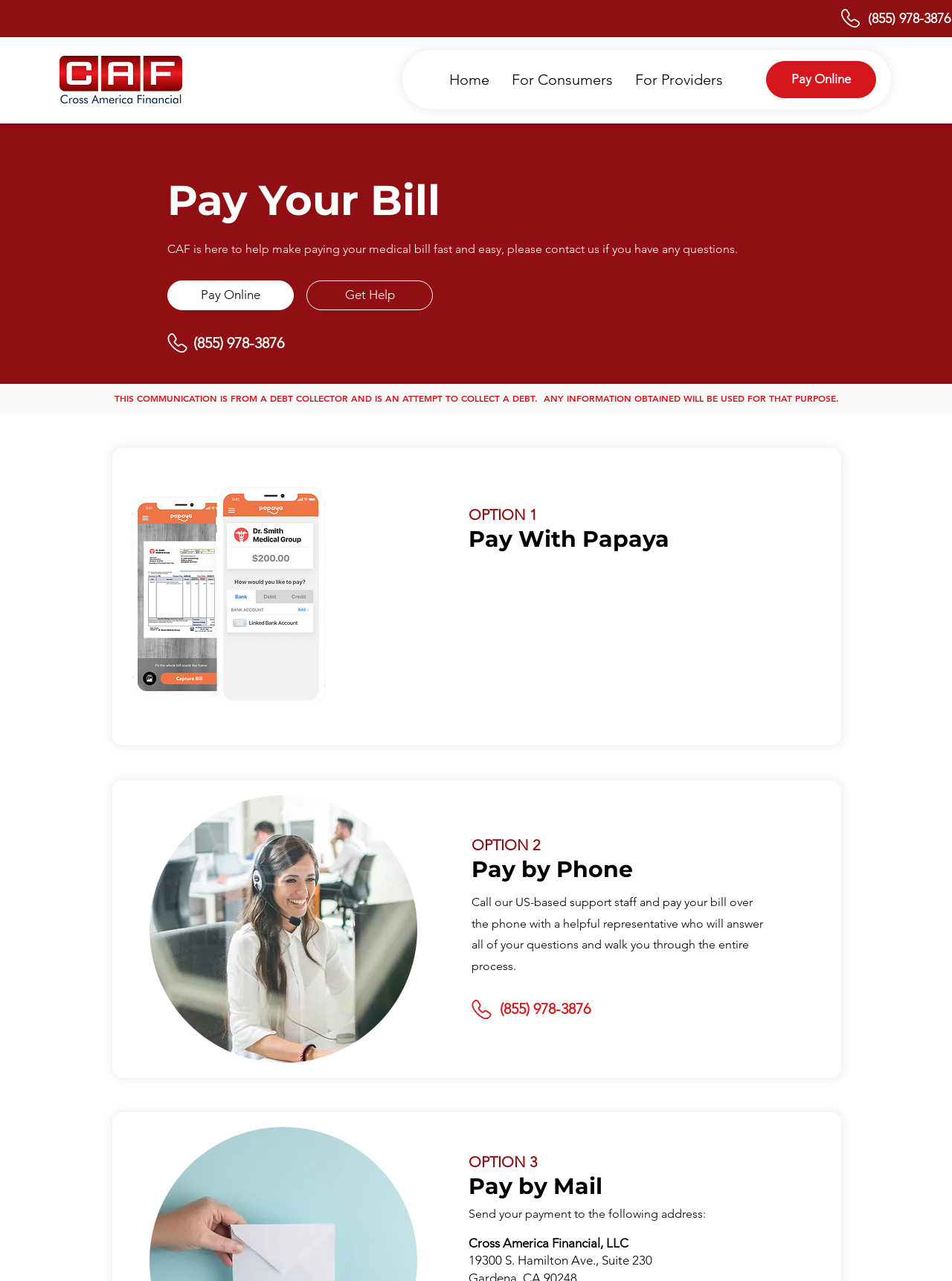Identify the bounding box coordinates for the UI element mentioned here: "Patient Portal". Provide the coordinates as four float values between 0 and 1, i.e., [left, top, right, bottom].

None